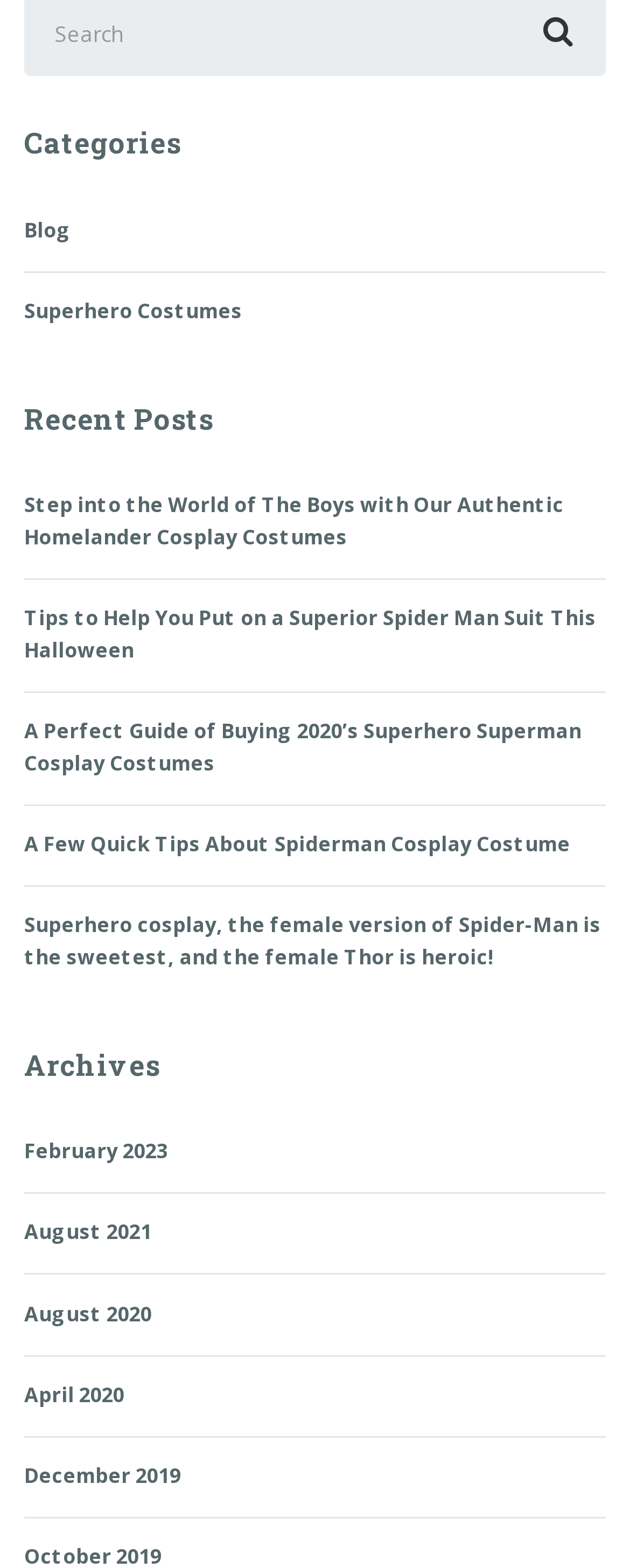Answer succinctly with a single word or phrase:
How many months are listed in the archives?

5